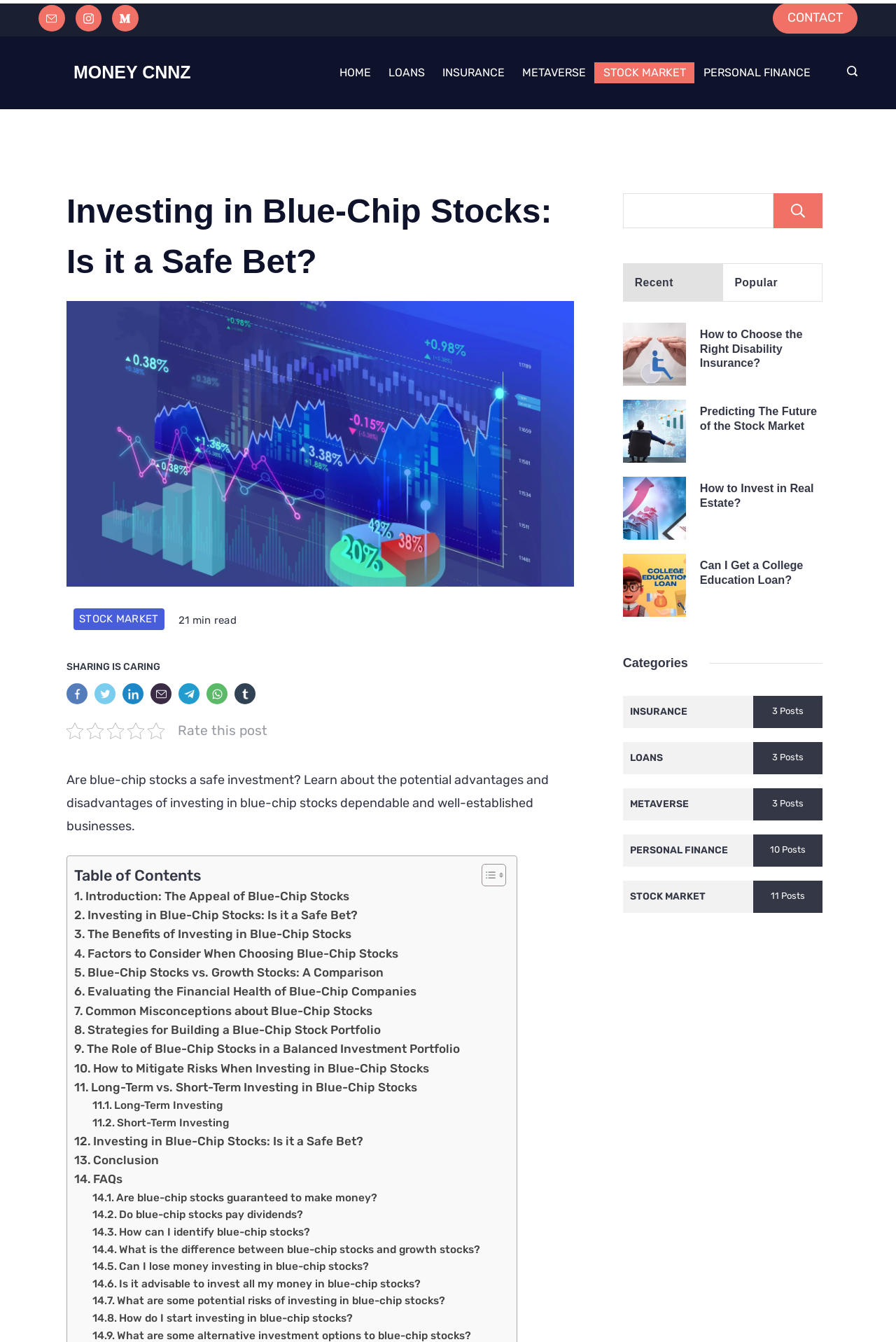Reply to the question with a single word or phrase:
What is the purpose of the 'Search' button?

To search the website